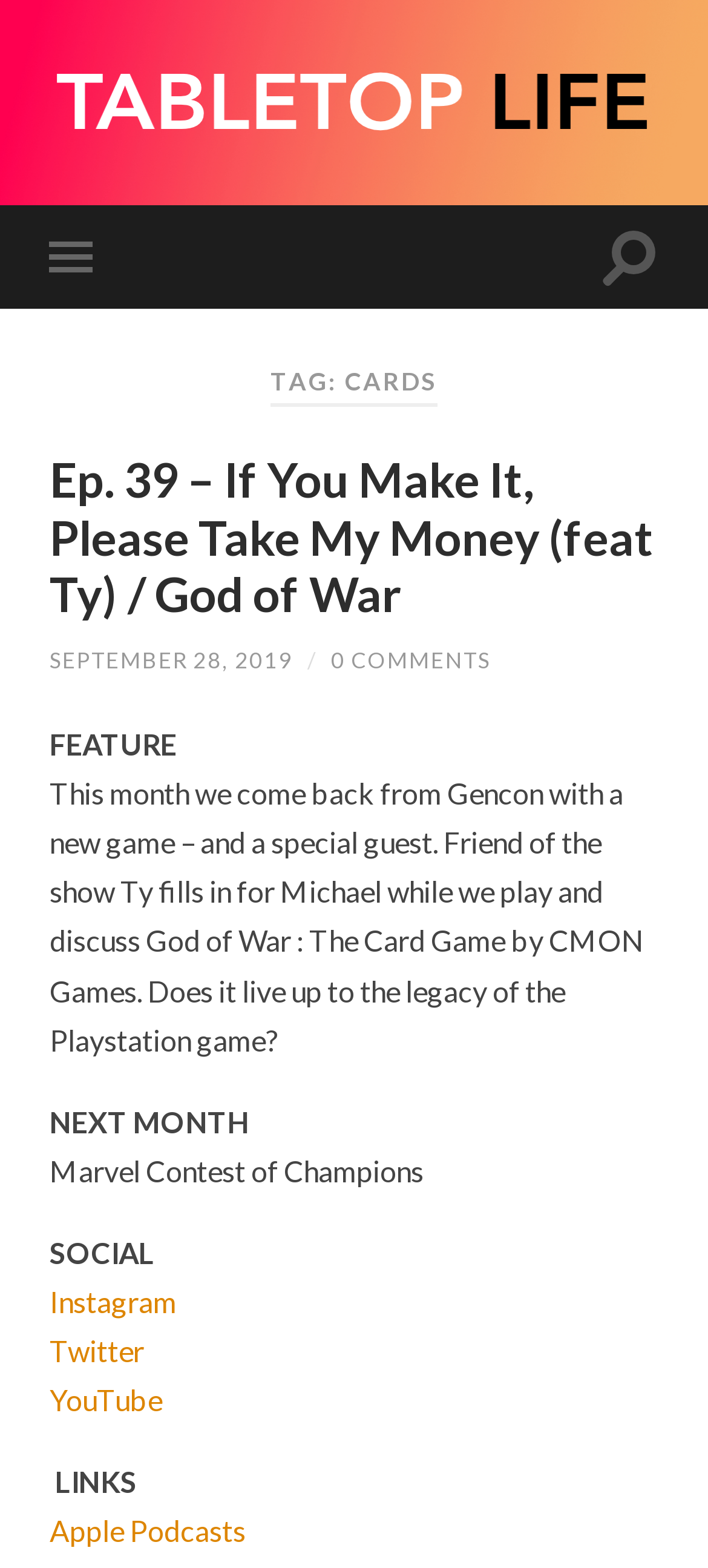Provide a thorough and detailed response to the question by examining the image: 
What social media platforms are linked on the webpage?

I found the social media platforms linked on the webpage by looking at the link elements with the text 'Instagram', 'Twitter', and 'YouTube'.